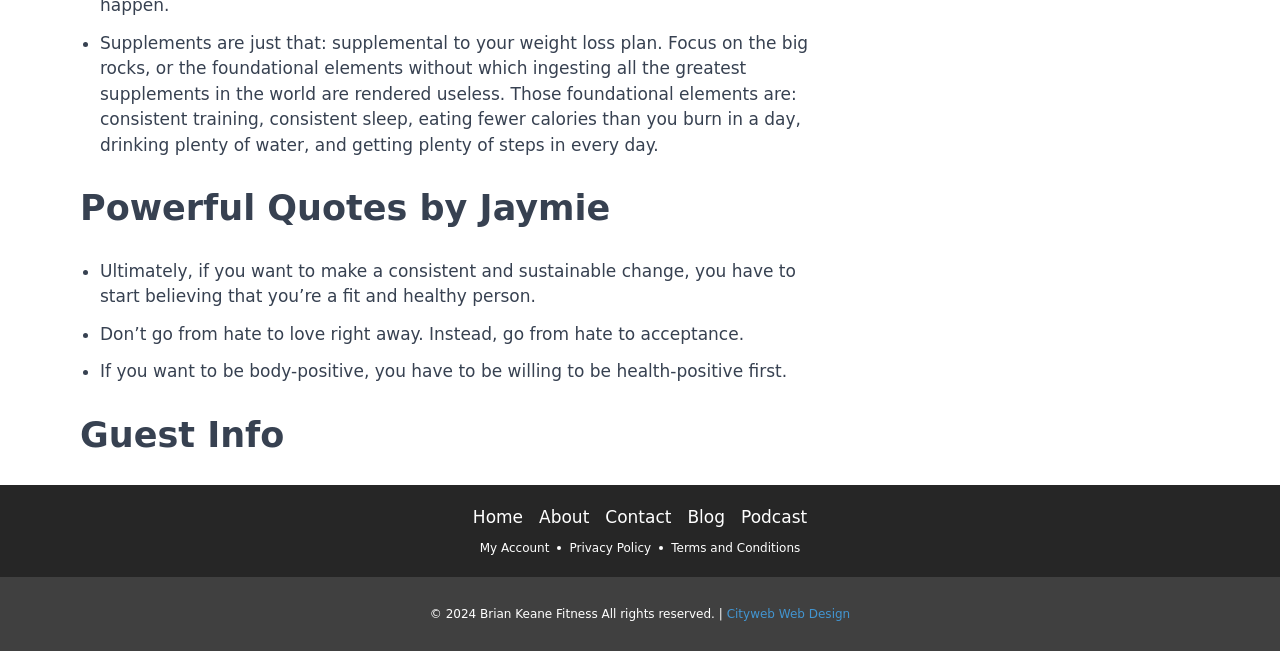Determine the coordinates of the bounding box that should be clicked to complete the instruction: "contact us". The coordinates should be represented by four float numbers between 0 and 1: [left, top, right, bottom].

[0.473, 0.776, 0.525, 0.815]